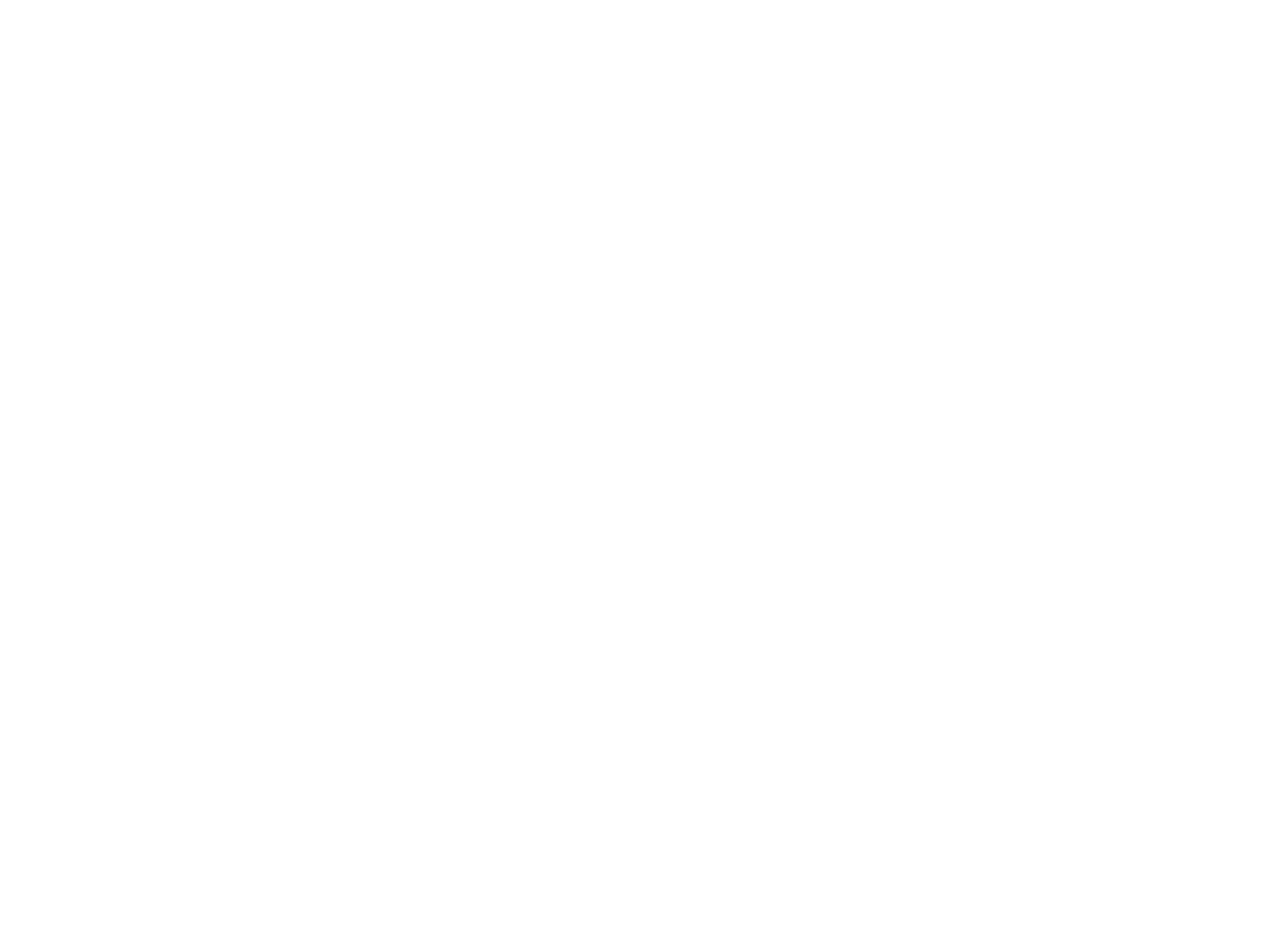Can you specify the bounding box coordinates for the region that should be clicked to fulfill this instruction: "Visit MUGEN LLC website".

[0.064, 0.885, 0.117, 0.897]